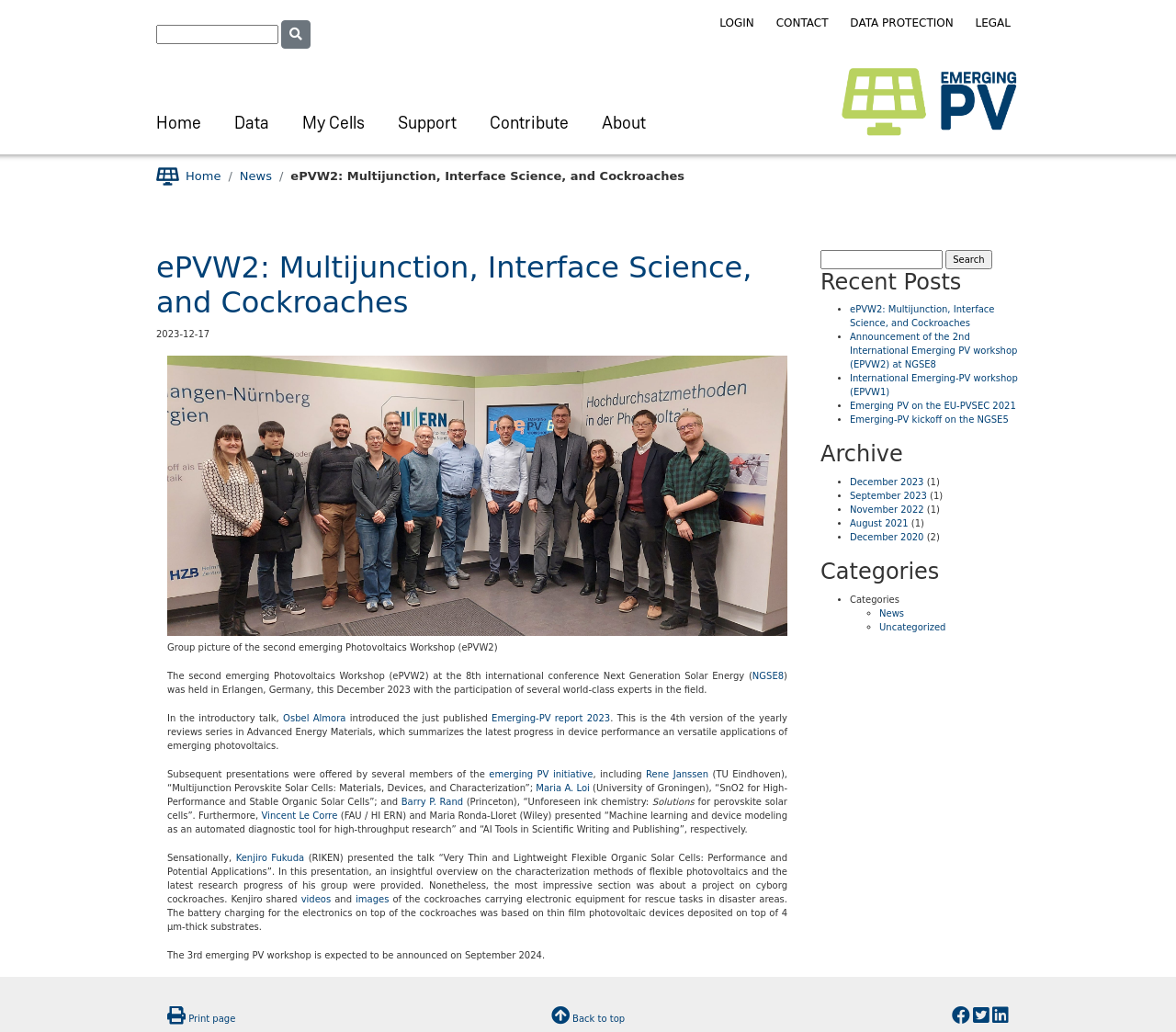Please determine the bounding box coordinates, formatted as (top-left x, top-left y, bottom-right x, bottom-right y), with all values as floating point numbers between 0 and 1. Identify the bounding box of the region described as: Print page

[0.16, 0.982, 0.2, 0.992]